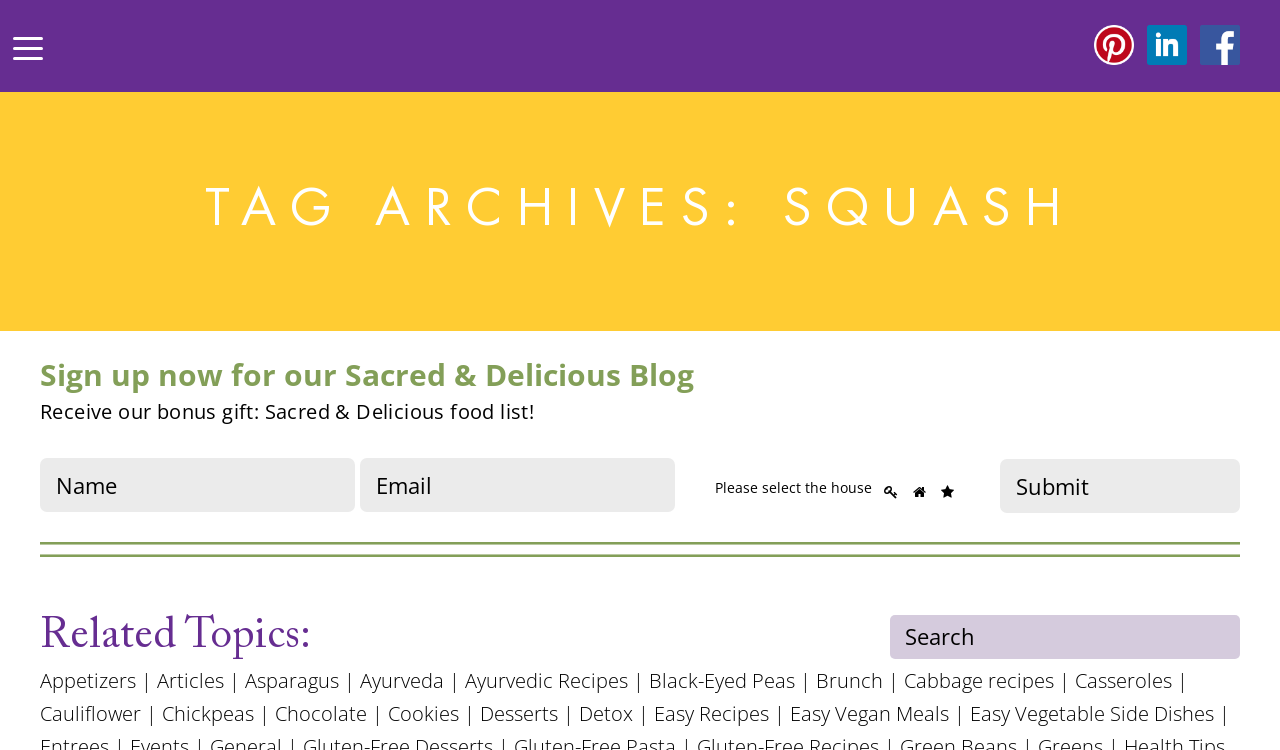Determine the bounding box coordinates of the clickable element necessary to fulfill the instruction: "Search for something". Provide the coordinates as four float numbers within the 0 to 1 range, i.e., [left, top, right, bottom].

None